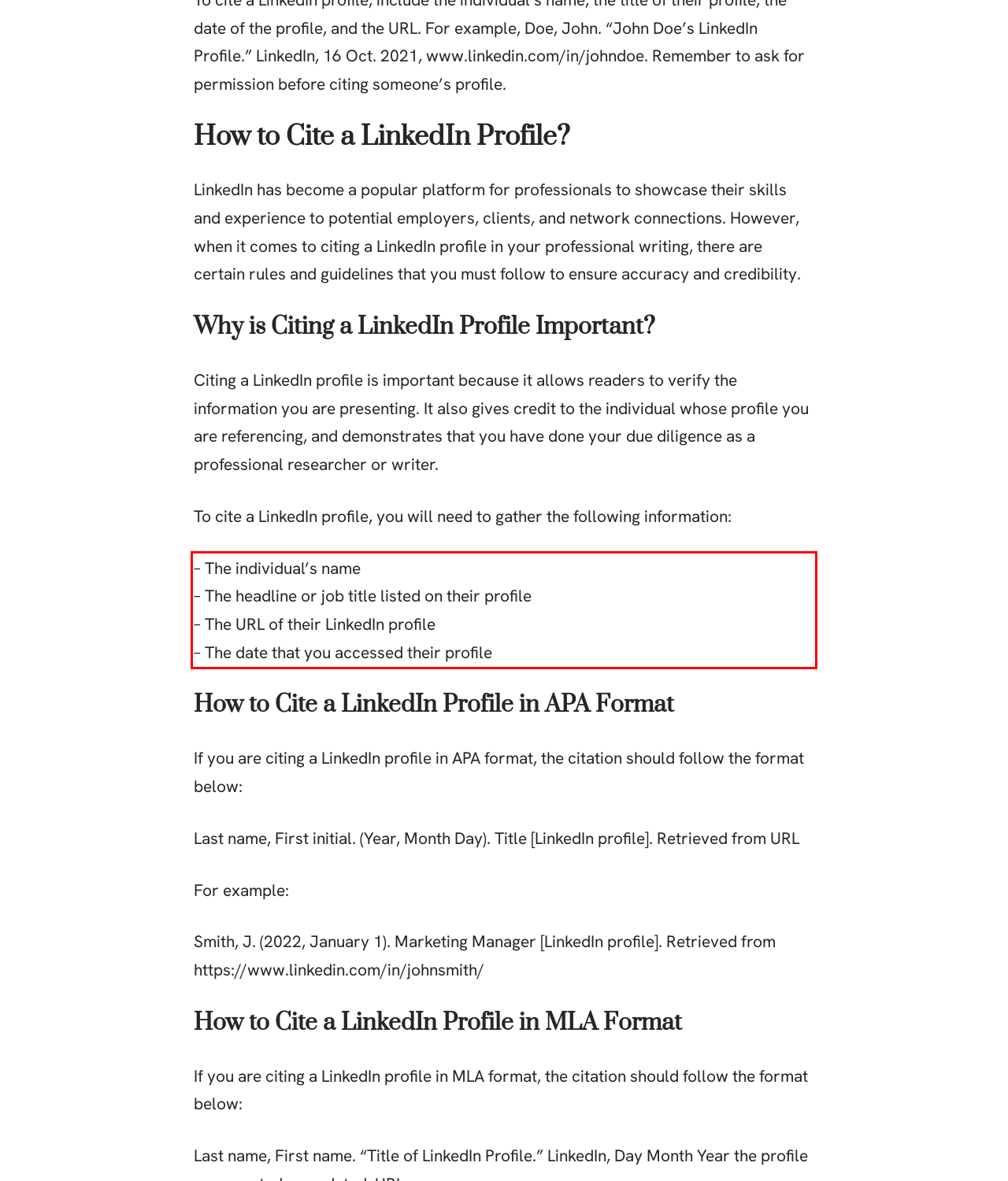You are given a screenshot showing a webpage with a red bounding box. Perform OCR to capture the text within the red bounding box.

– The individual’s name – The headline or job title listed on their profile – The URL of their LinkedIn profile – The date that you accessed their profile